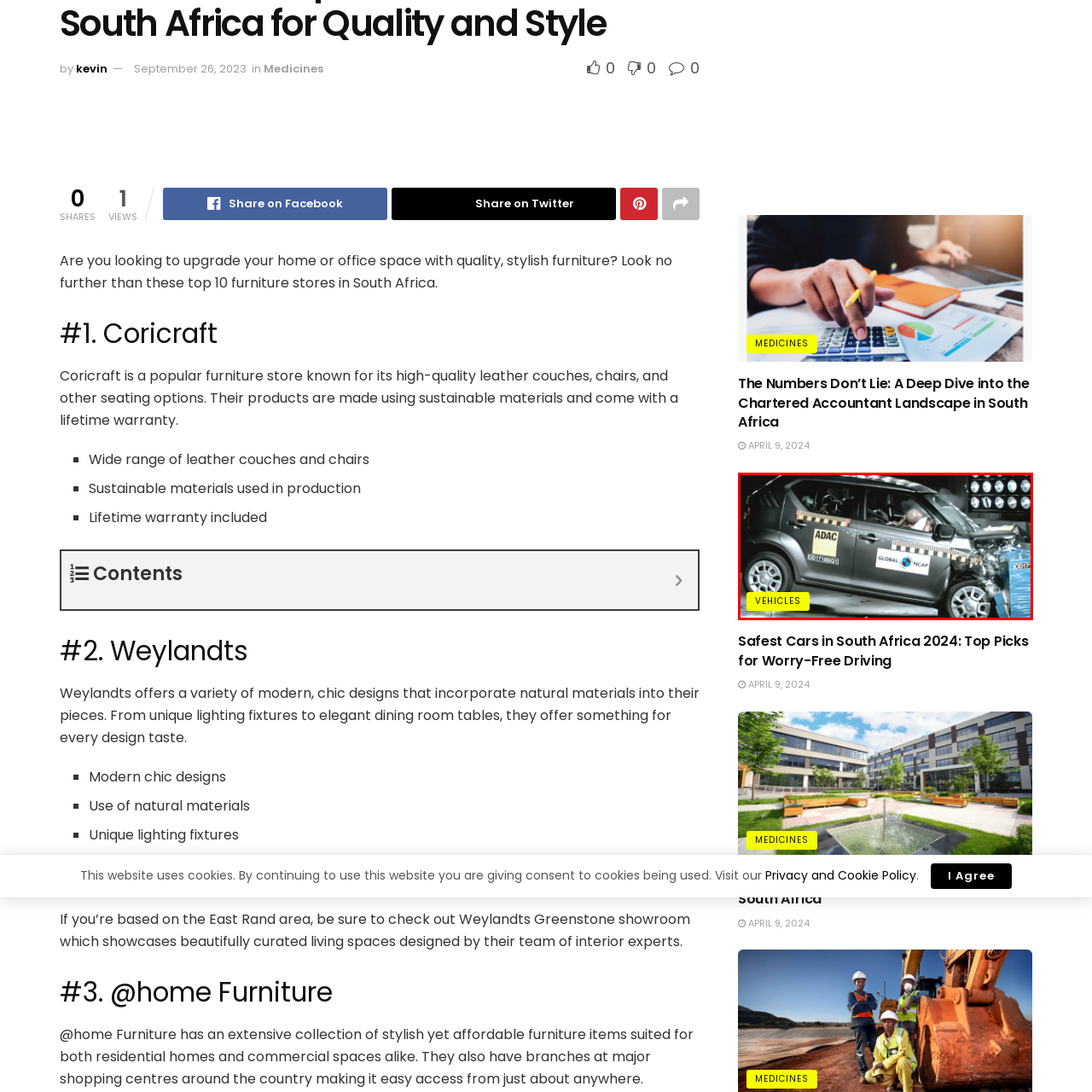What is the context of the image?
Direct your attention to the highlighted area in the red bounding box of the image and provide a detailed response to the question.

The image is part of a broader discussion on vehicle safety, specifically relating to the 'Safest Cars in South Africa 2024', underscoring the importance of thorough testing for consumer awareness and vehicle purchasing decisions.